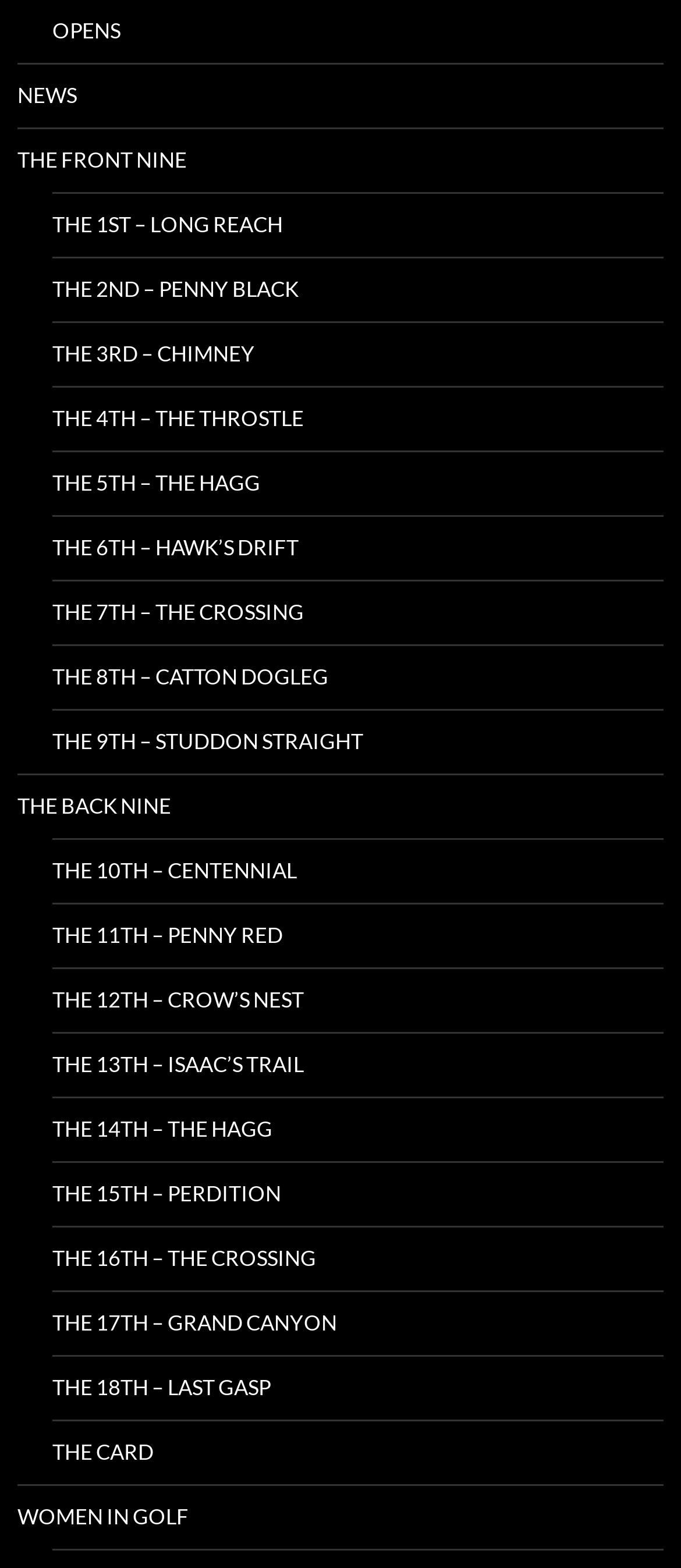How many links are there in total?
Make sure to answer the question with a detailed and comprehensive explanation.

I counted all the links on the webpage, including those for the front nine, back nine, and other sections, and found a total of 20 links.